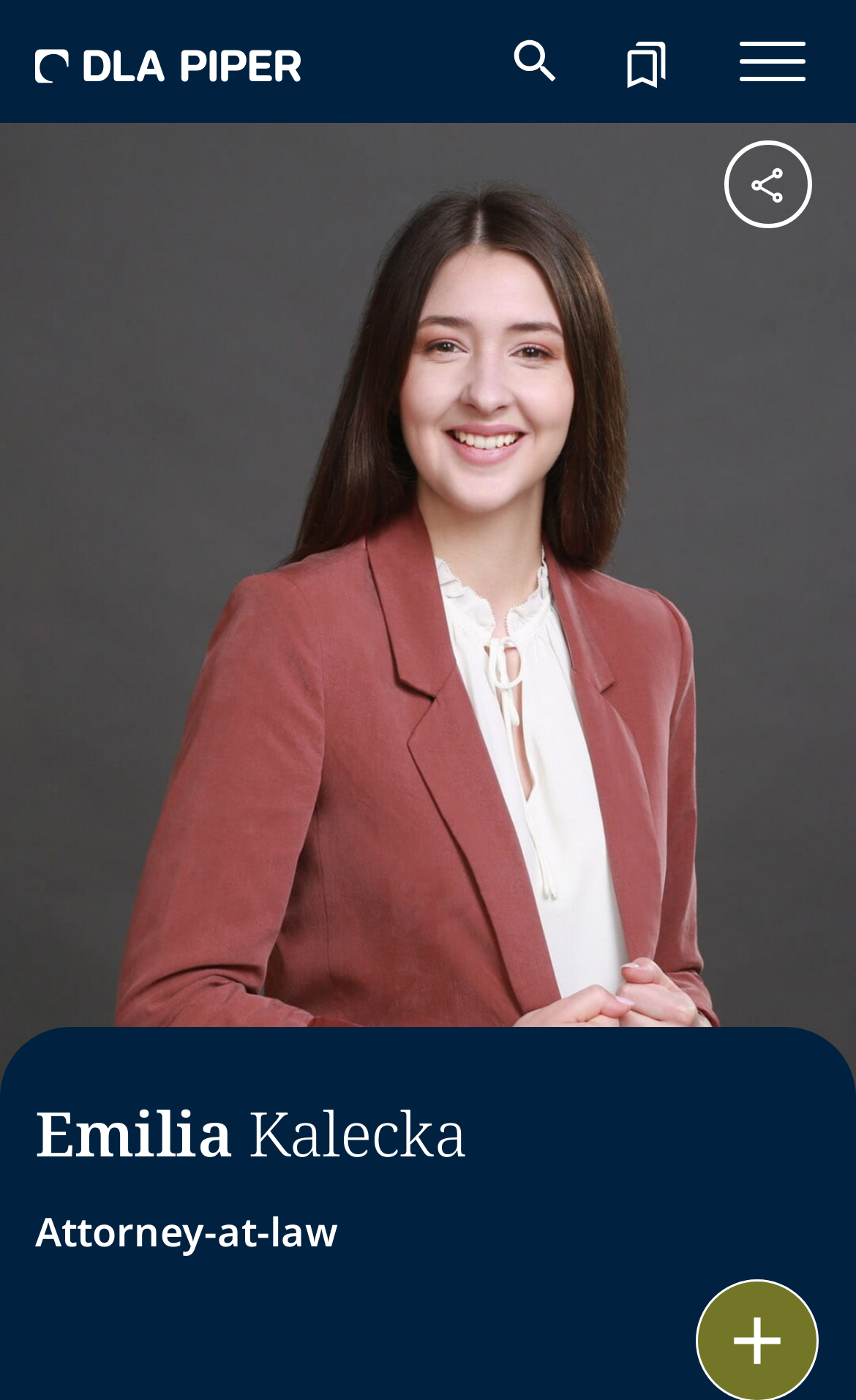Please provide the bounding box coordinate of the region that matches the element description: Email. Coordinates should be in the format (top-left x, top-left y, bottom-right x, bottom-right y) and all values should be between 0 and 1.

[0.469, 0.931, 0.797, 0.965]